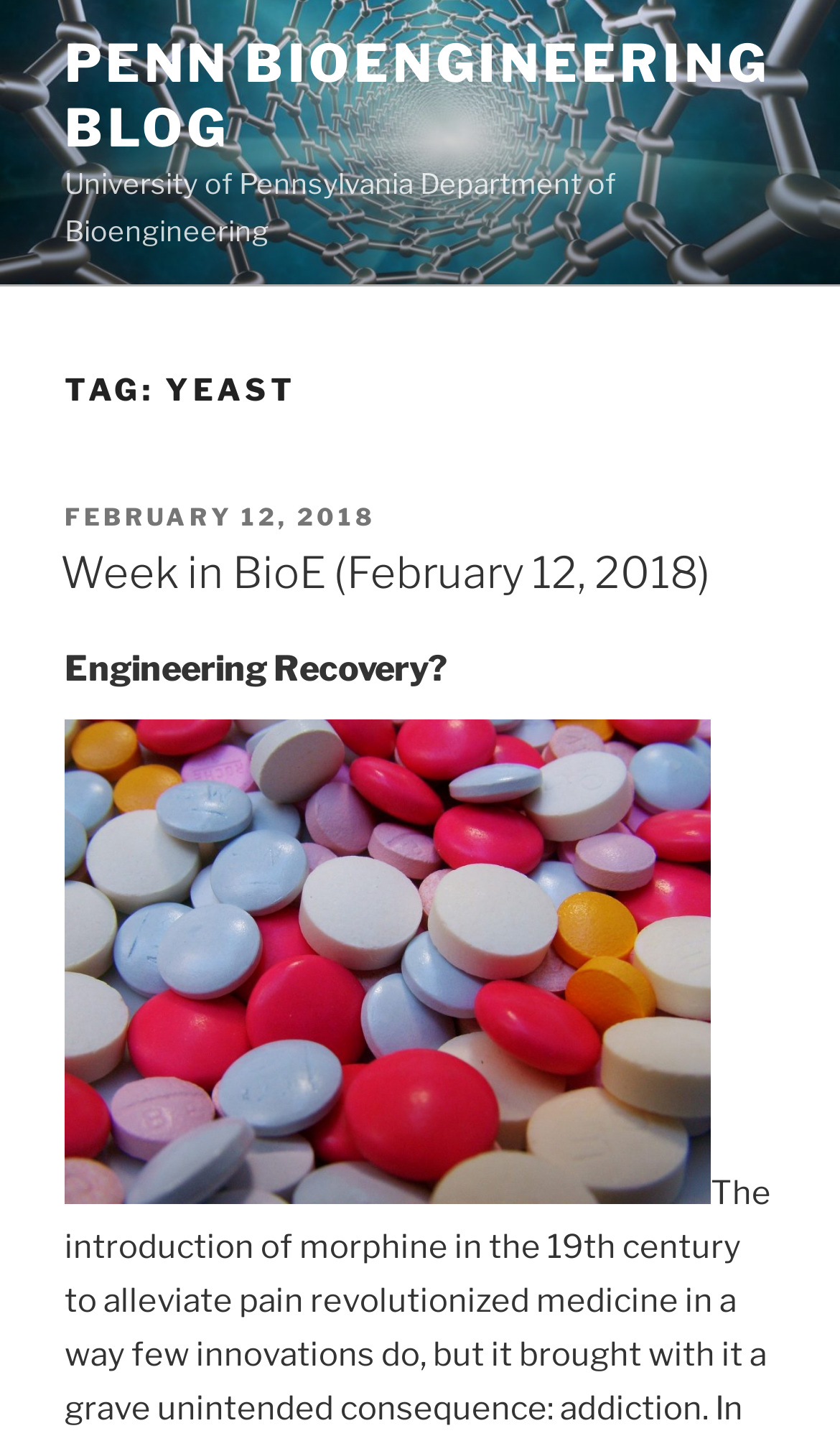Analyze and describe the webpage in a detailed narrative.

The webpage is about yeast and bioengineering, with a prominent link to the "PENN BIOENGINEERING BLOG" at the top left corner. Below this link, there is a static text "University of Pennsylvania Department of Bioengineering" that spans about two-thirds of the page width.

The main content of the page is divided into sections, each with a heading. The first section is labeled "TAG: YEAST" and is located at the top center of the page. Within this section, there are three subheadings. The first subheading is "POSTED ON" followed by a link to the date "FEBRUARY 12, 2018" on the same line. The second subheading is "Week in BioE (February 12, 2018)" which is a link to a specific article or post. The third subheading is "Engineering Recovery?" which is positioned below the previous two subheadings.

Below the "Engineering Recovery?" subheading, there is an image related to opioids, which takes up about half of the page width and is centered horizontally.